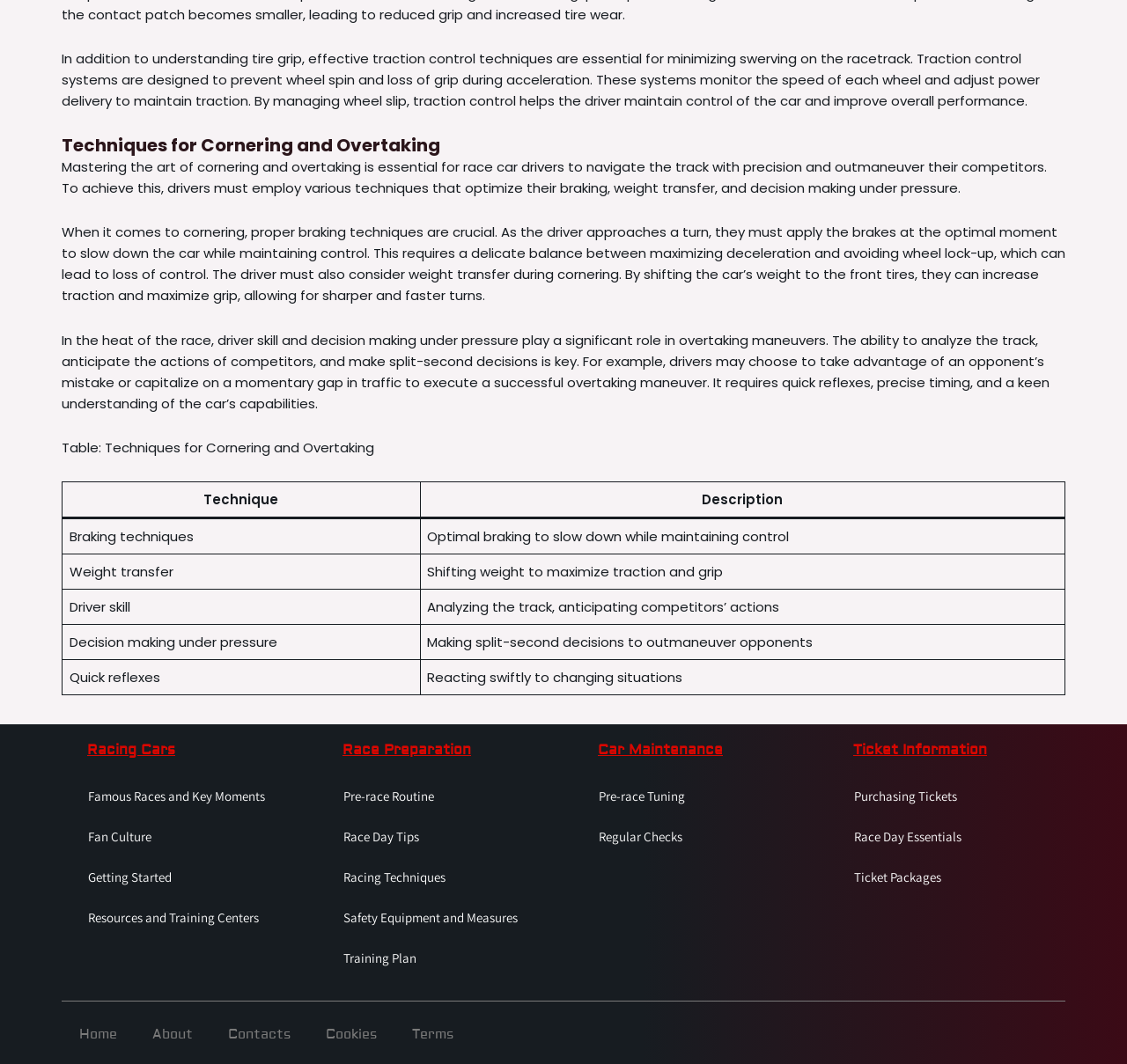Determine the bounding box coordinates of the UI element that matches the following description: "Race Day Essentials". The coordinates should be four float numbers between 0 and 1 in the format [left, top, right, bottom].

[0.742, 0.767, 0.938, 0.805]